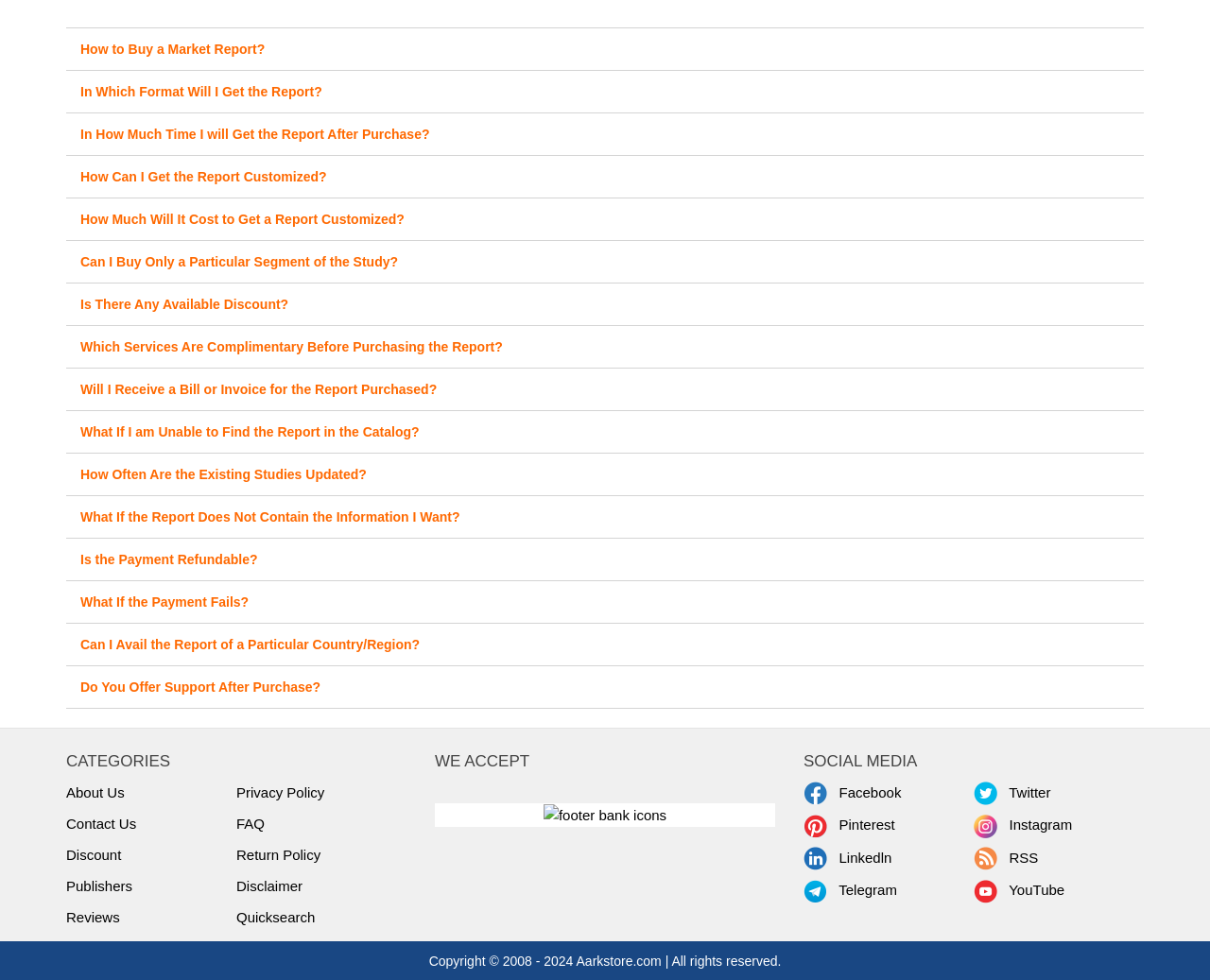From the screenshot, find the bounding box of the UI element matching this description: "Is the Payment Refundable?". Supply the bounding box coordinates in the form [left, top, right, bottom], each a float between 0 and 1.

[0.055, 0.55, 0.945, 0.593]